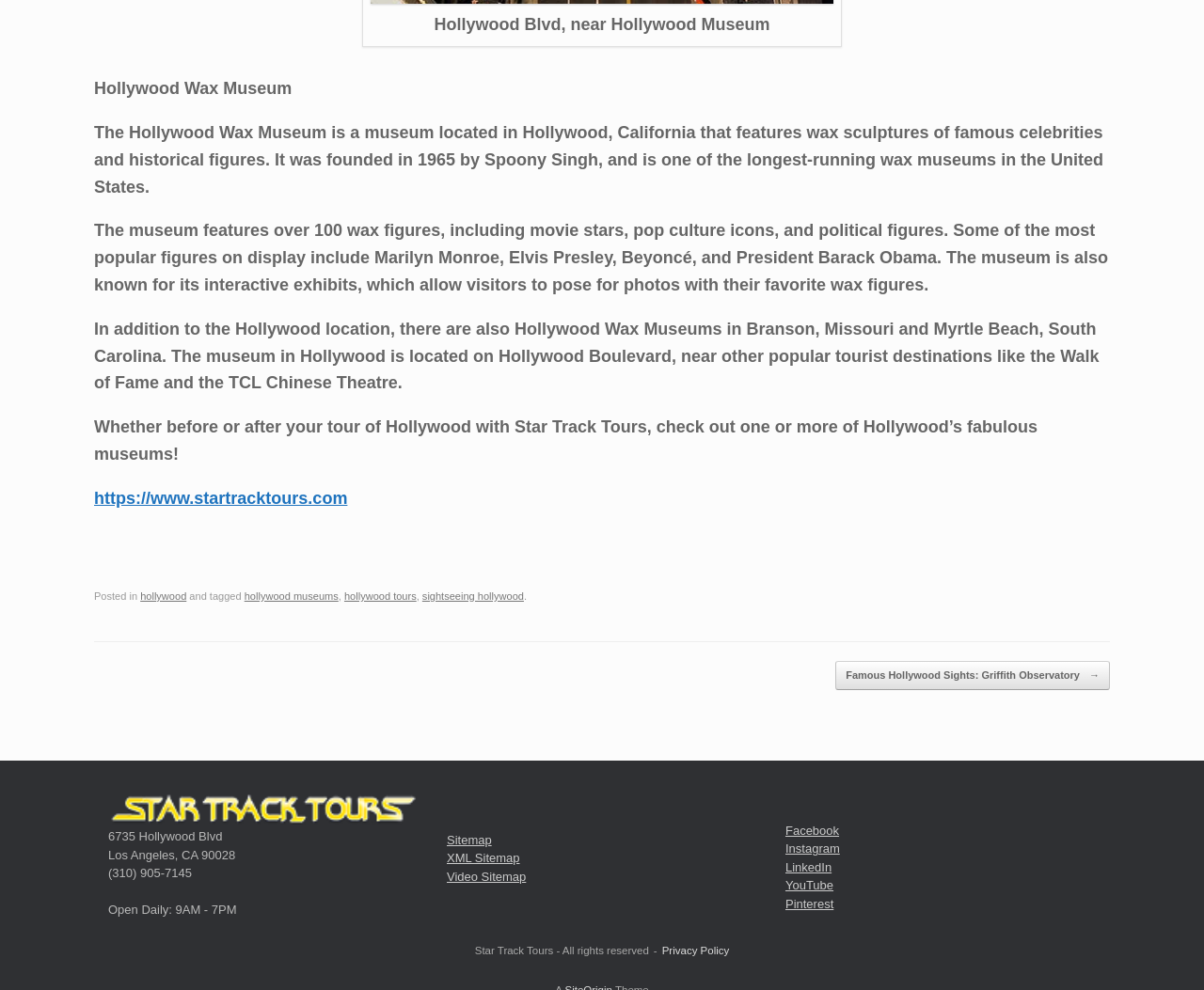What are the operating hours of the museum? Examine the screenshot and reply using just one word or a brief phrase.

9AM - 7PM